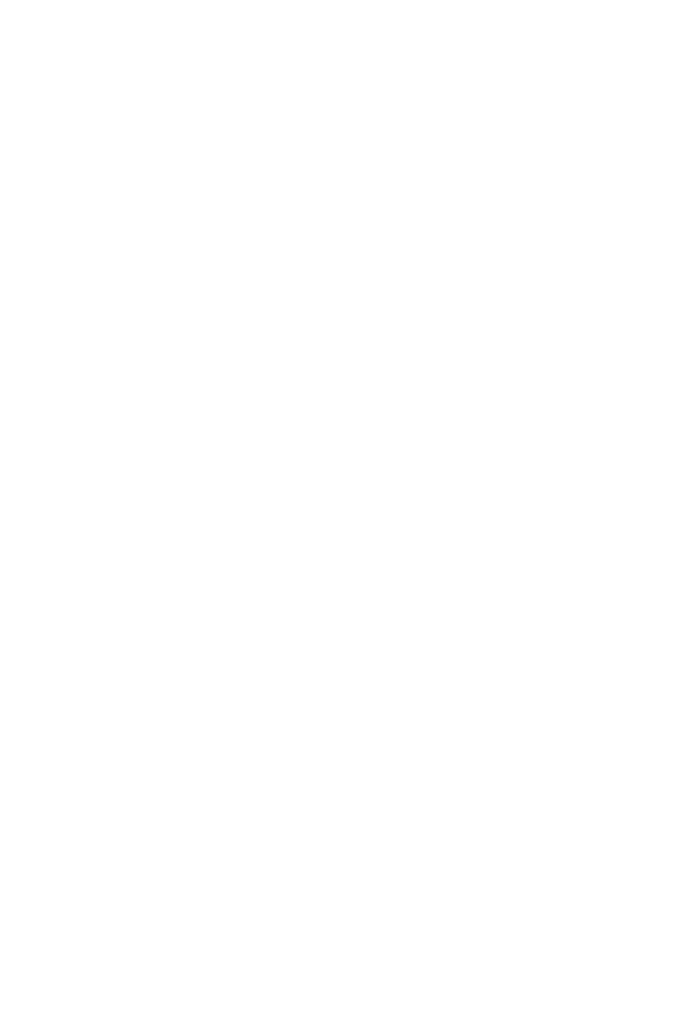Explain what is happening in the image with elaborate details.

This image displays the front view of the Dubarry Wexford boots, showcasing their elegant design and craftsmanship. The boots feature a sleek, tall silhouette made from high-quality leather, ideal for both style and durability. The design is complemented by a classic color that easy pairs with various outfits, making them a versatile addition to any wardrobe. This particular angle highlights the boots' stitching details and contours, emphasizing their premium construction and intended use for outdoor activities or casual wear.